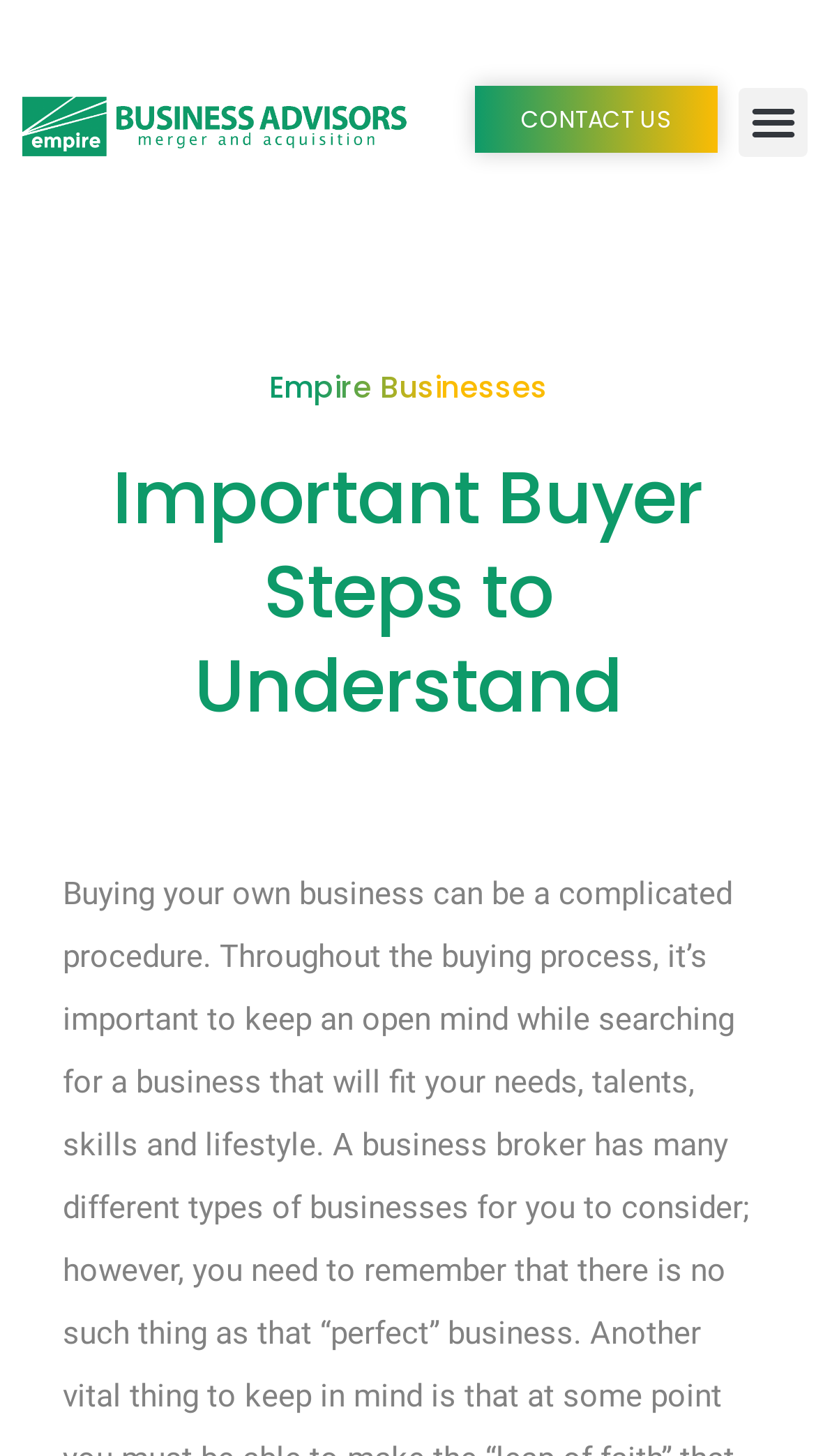Identify and generate the primary title of the webpage.

Important Buyer Steps to Understand